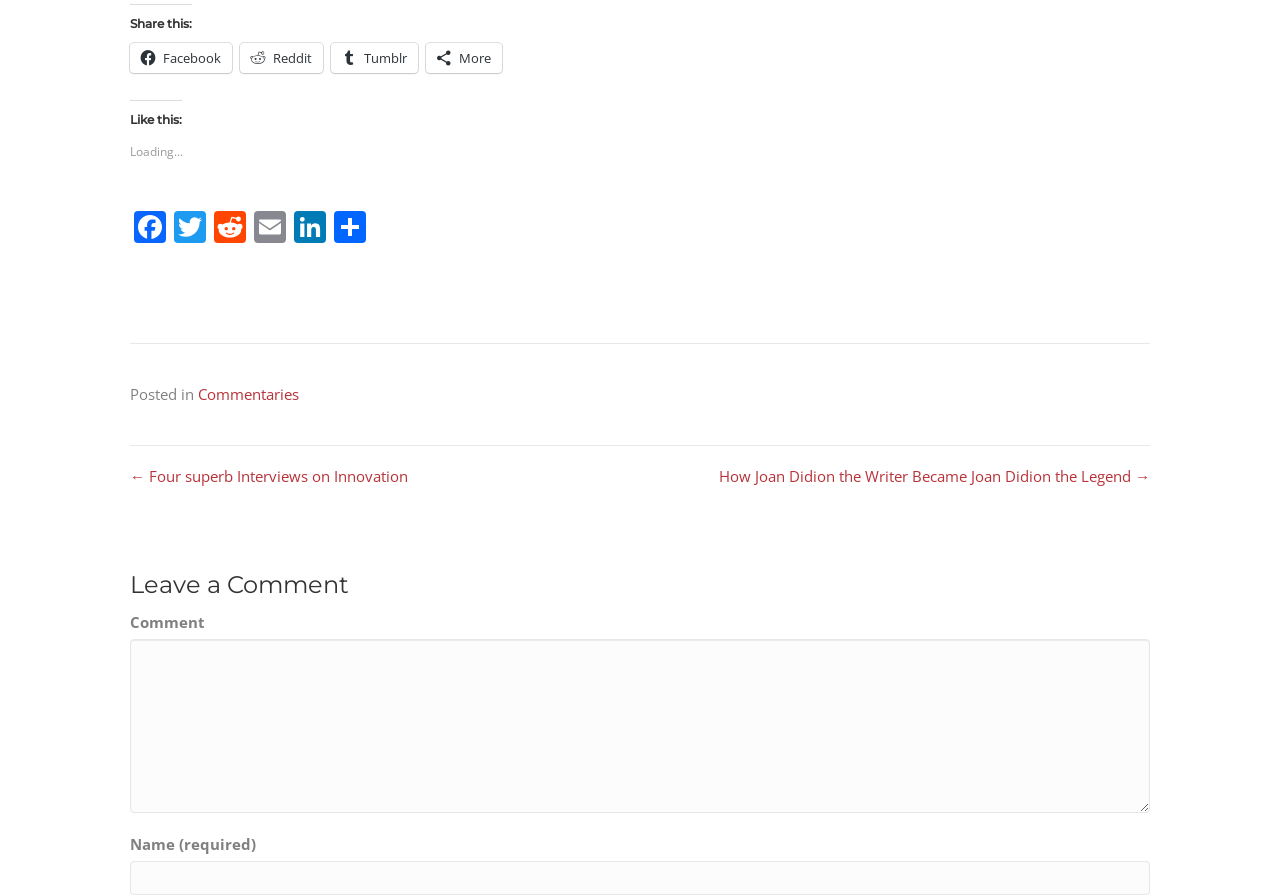Please identify the bounding box coordinates of the clickable element to fulfill the following instruction: "Share on Facebook". The coordinates should be four float numbers between 0 and 1, i.e., [left, top, right, bottom].

[0.102, 0.048, 0.181, 0.082]